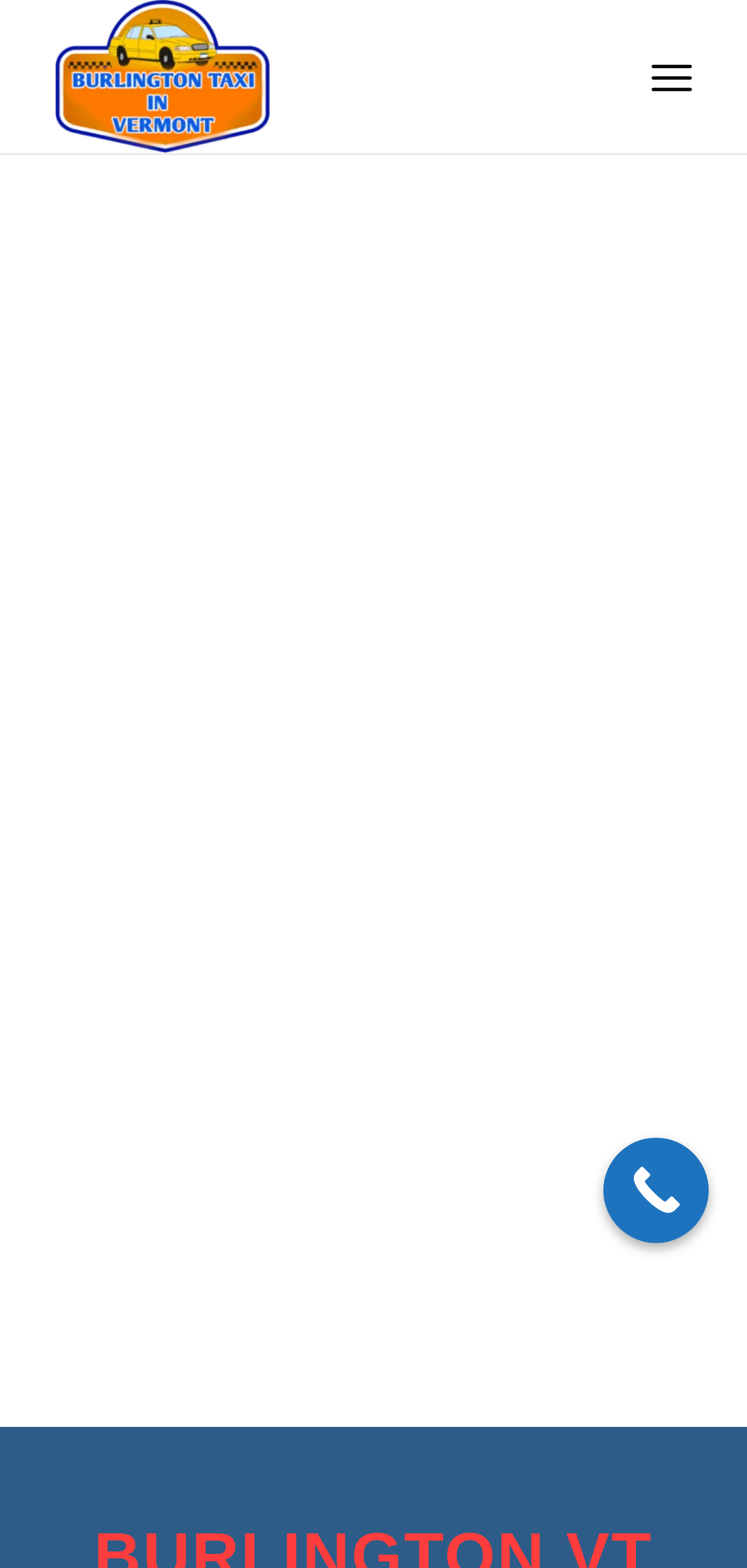Where can you get a taxi to? Examine the screenshot and reply using just one word or a brief phrase.

Jay VT, Vermont, New England, and Montreal Canada